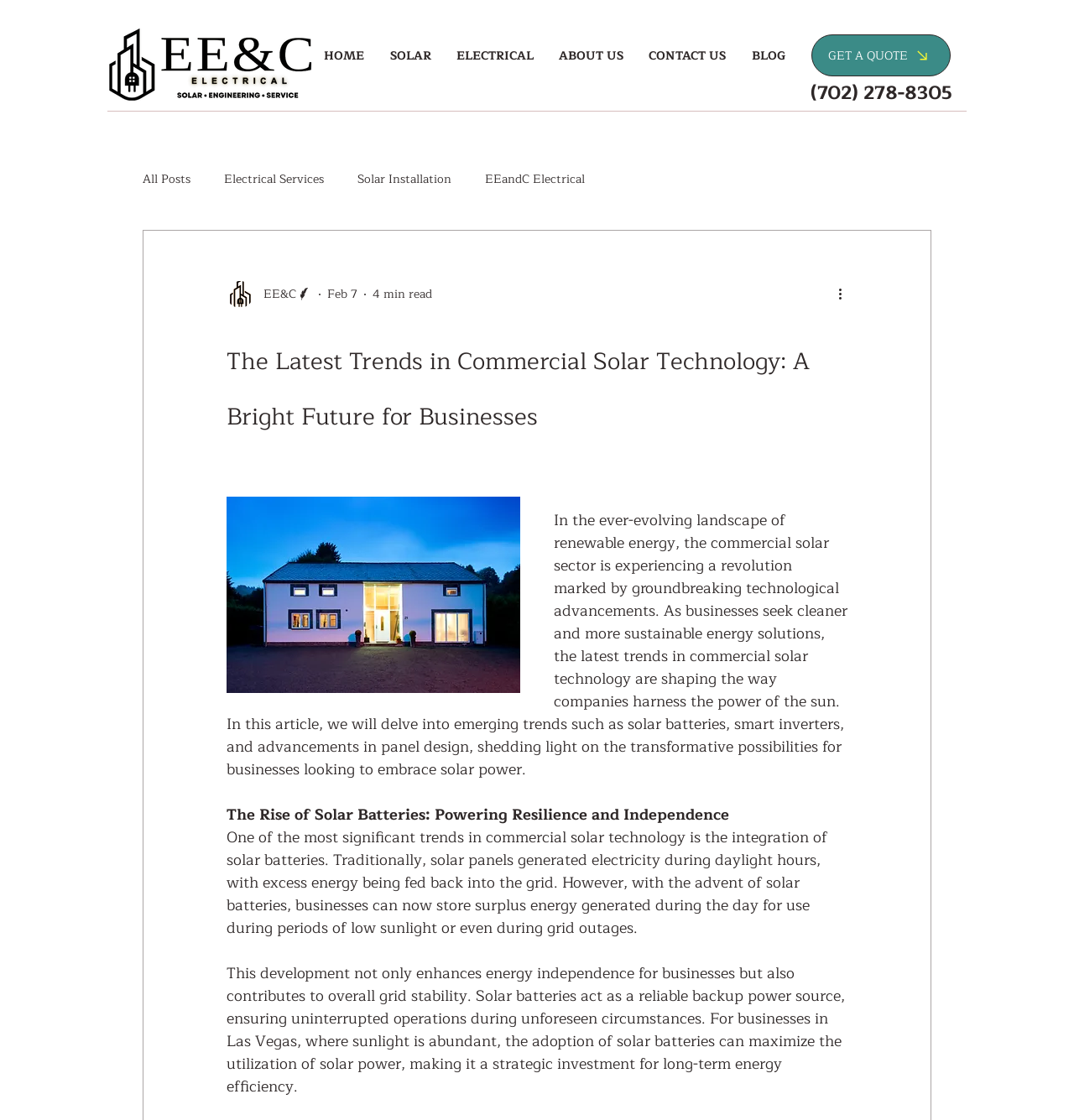Pinpoint the bounding box coordinates of the clickable area necessary to execute the following instruction: "Navigate to the 'HOME' page". The coordinates should be given as four float numbers between 0 and 1, namely [left, top, right, bottom].

[0.293, 0.033, 0.348, 0.066]